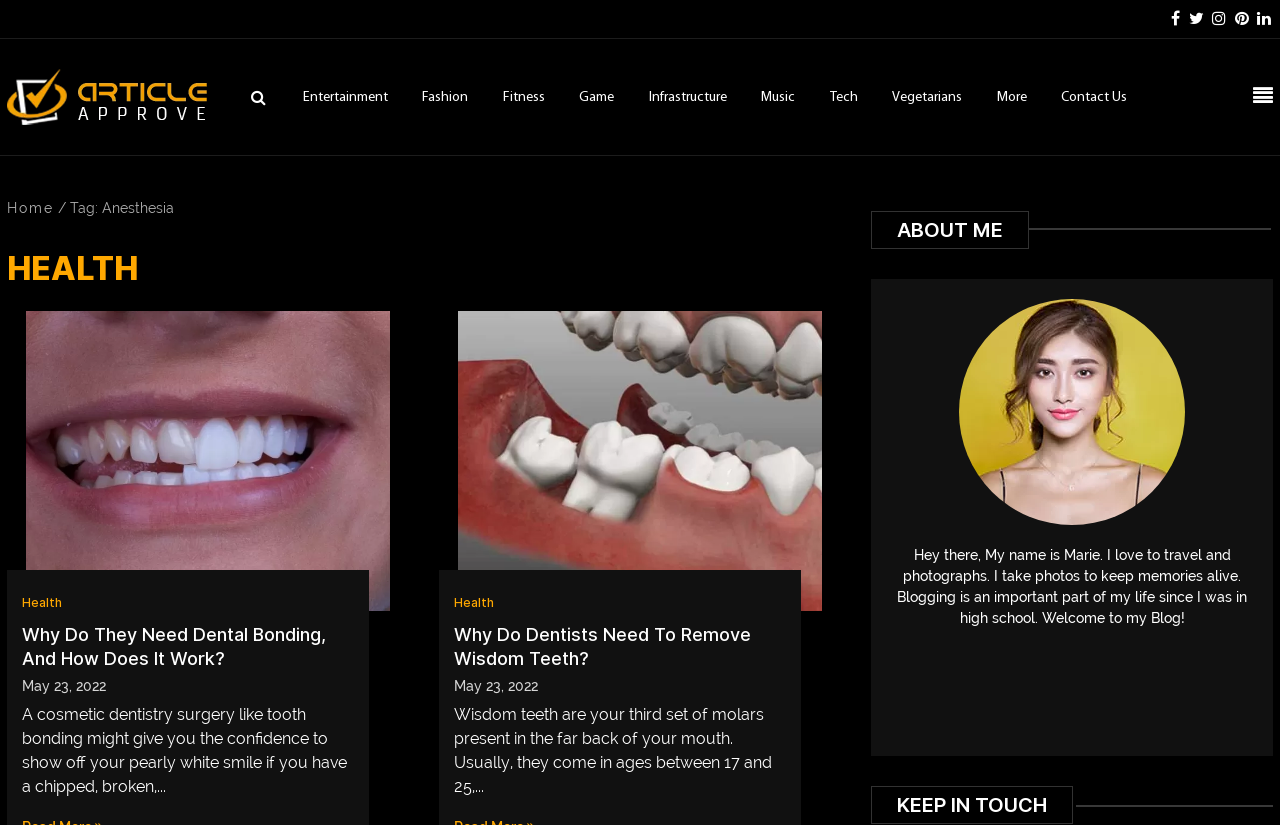Locate the bounding box coordinates of the clickable region necessary to complete the following instruction: "Subscribe to the newsletter". Provide the coordinates in the format of four float numbers between 0 and 1, i.e., [left, top, right, bottom].

None